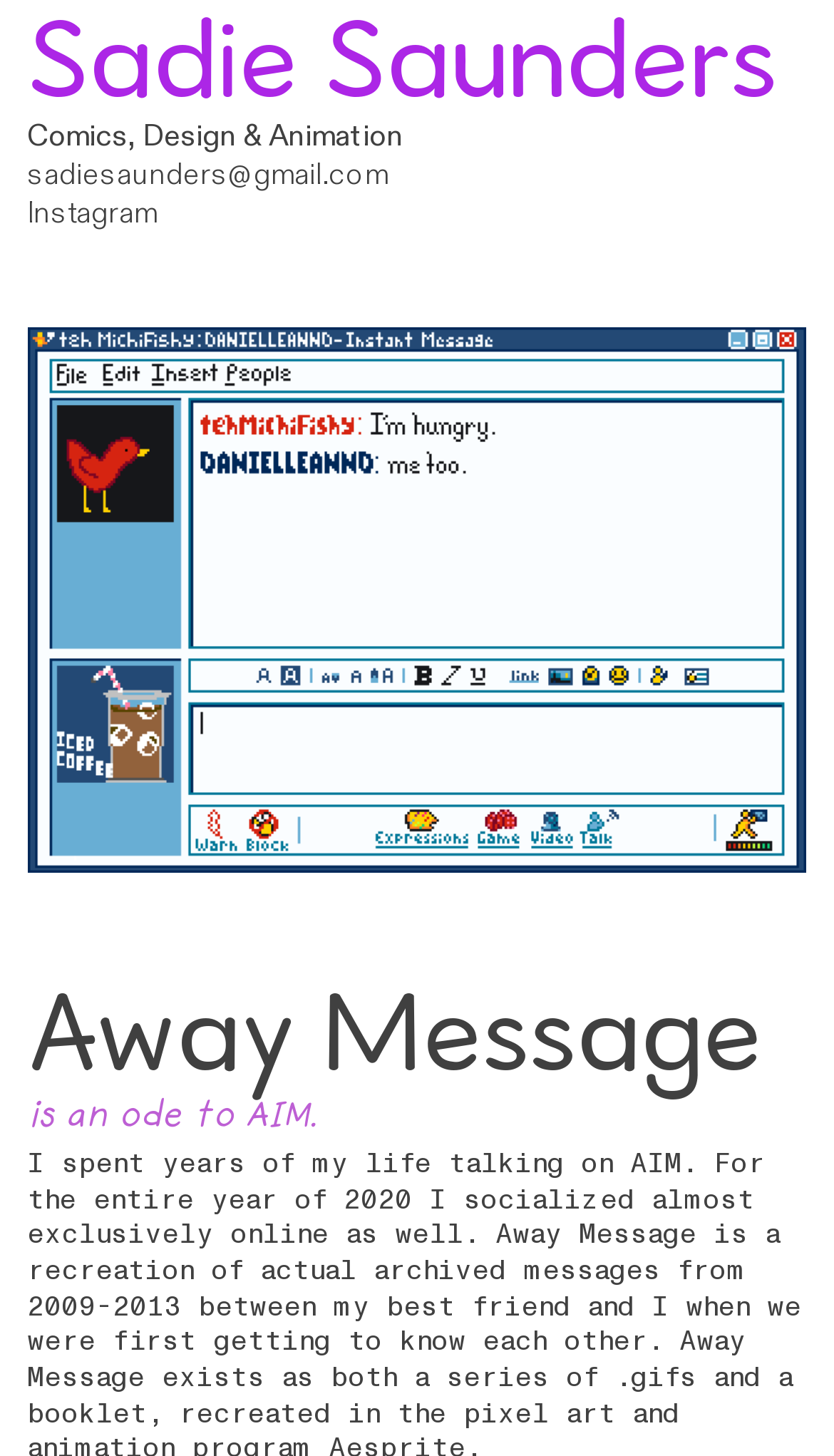What is the title of the project?
Give a single word or phrase answer based on the content of the image.

Away Message